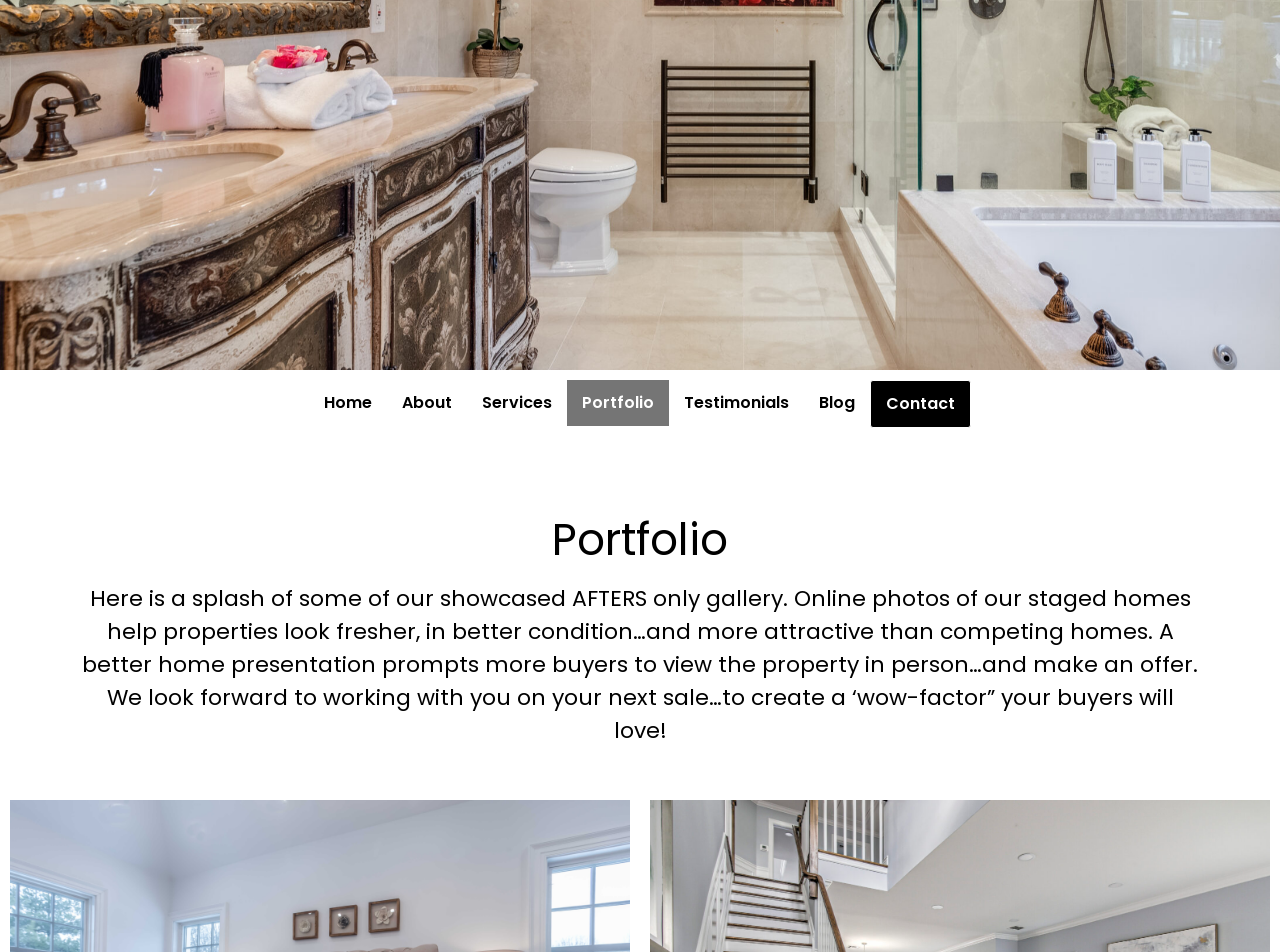What type of content is displayed in the gallery?
Based on the screenshot, respond with a single word or phrase.

AFTERS only